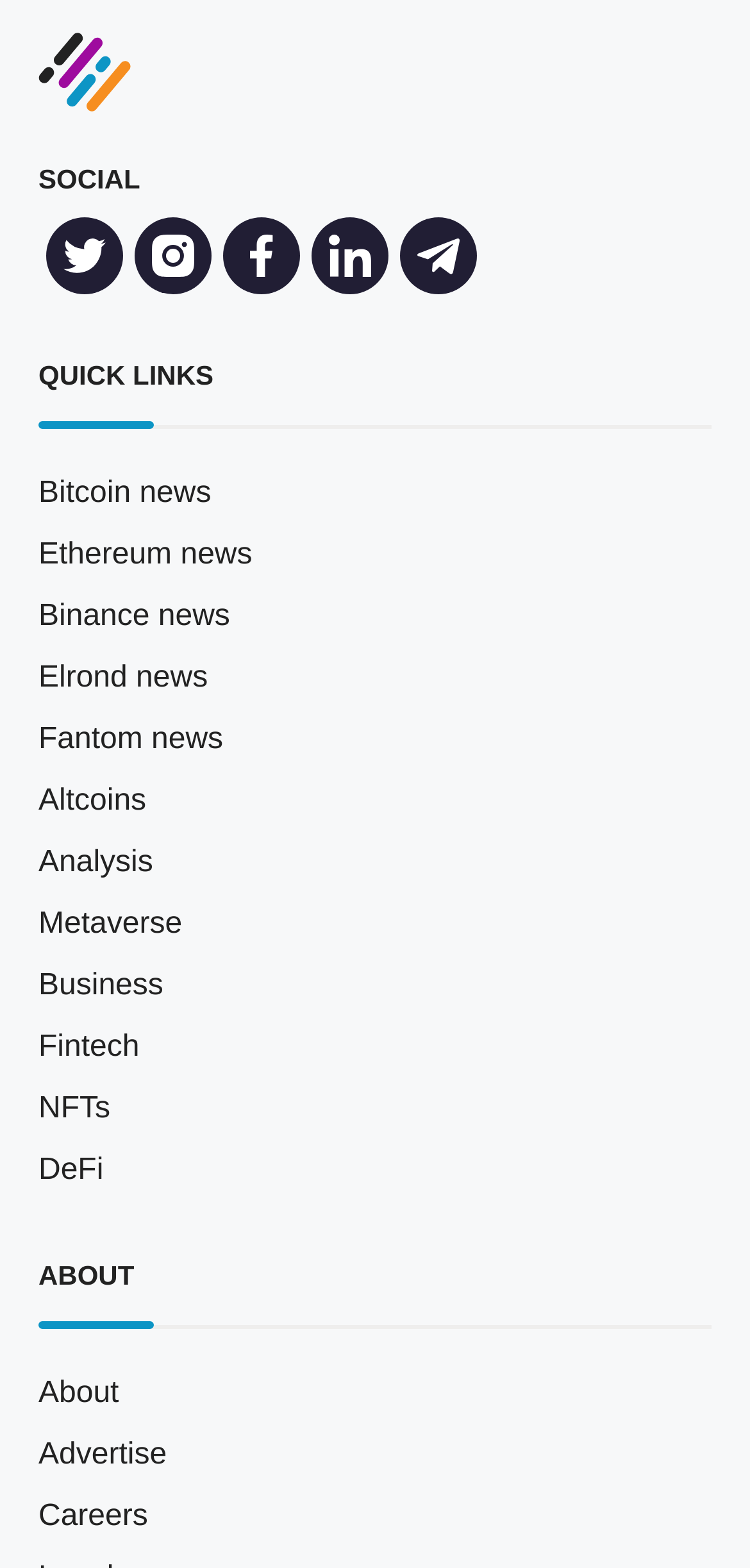Please find the bounding box for the UI element described by: "NFTs".

[0.051, 0.697, 0.147, 0.718]